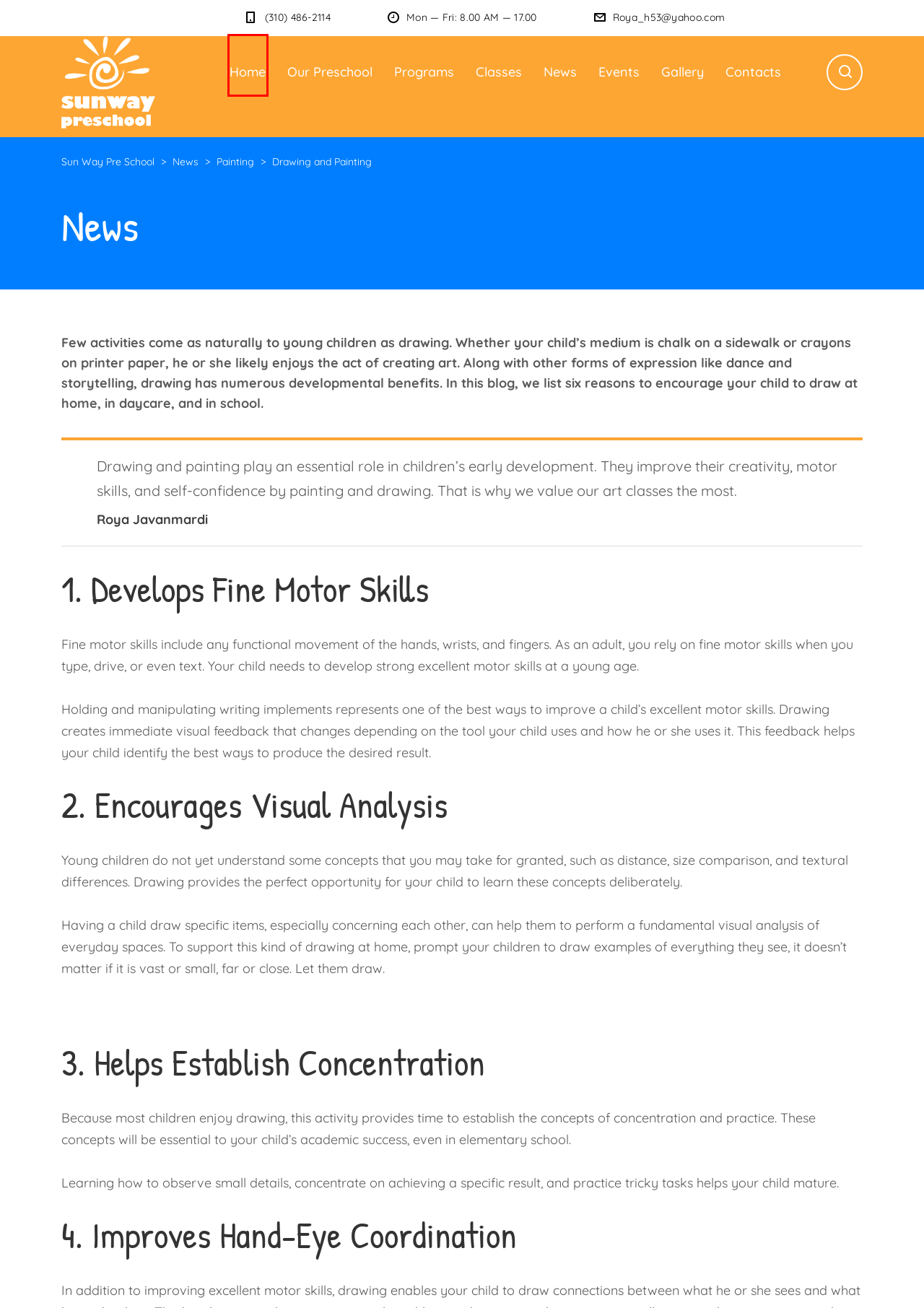Analyze the given webpage screenshot and identify the UI element within the red bounding box. Select the webpage description that best matches what you expect the new webpage to look like after clicking the element. Here are the candidates:
A. Events – Sun Way Pre School
B. Classes – Sun Way Pre School
C. Gallery – Sun Way Pre School
D. News – Sun Way Pre School
E. Curriculum in Action – Sun Way Pre School
F. Contacts – Sun Way Pre School
G. Sun Way Pre School
H. Painting – Sun Way Pre School

G